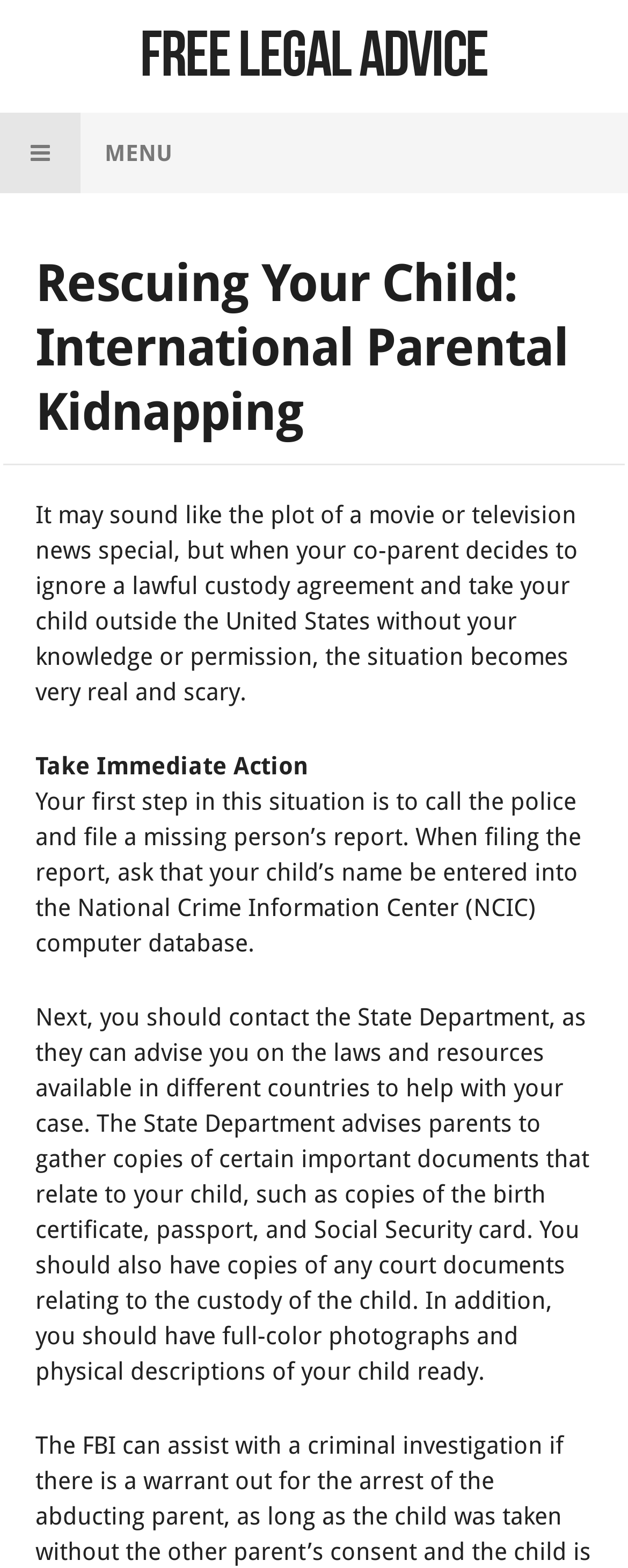What should you have ready for the authorities?
Answer with a single word or phrase, using the screenshot for reference.

Full-color photographs